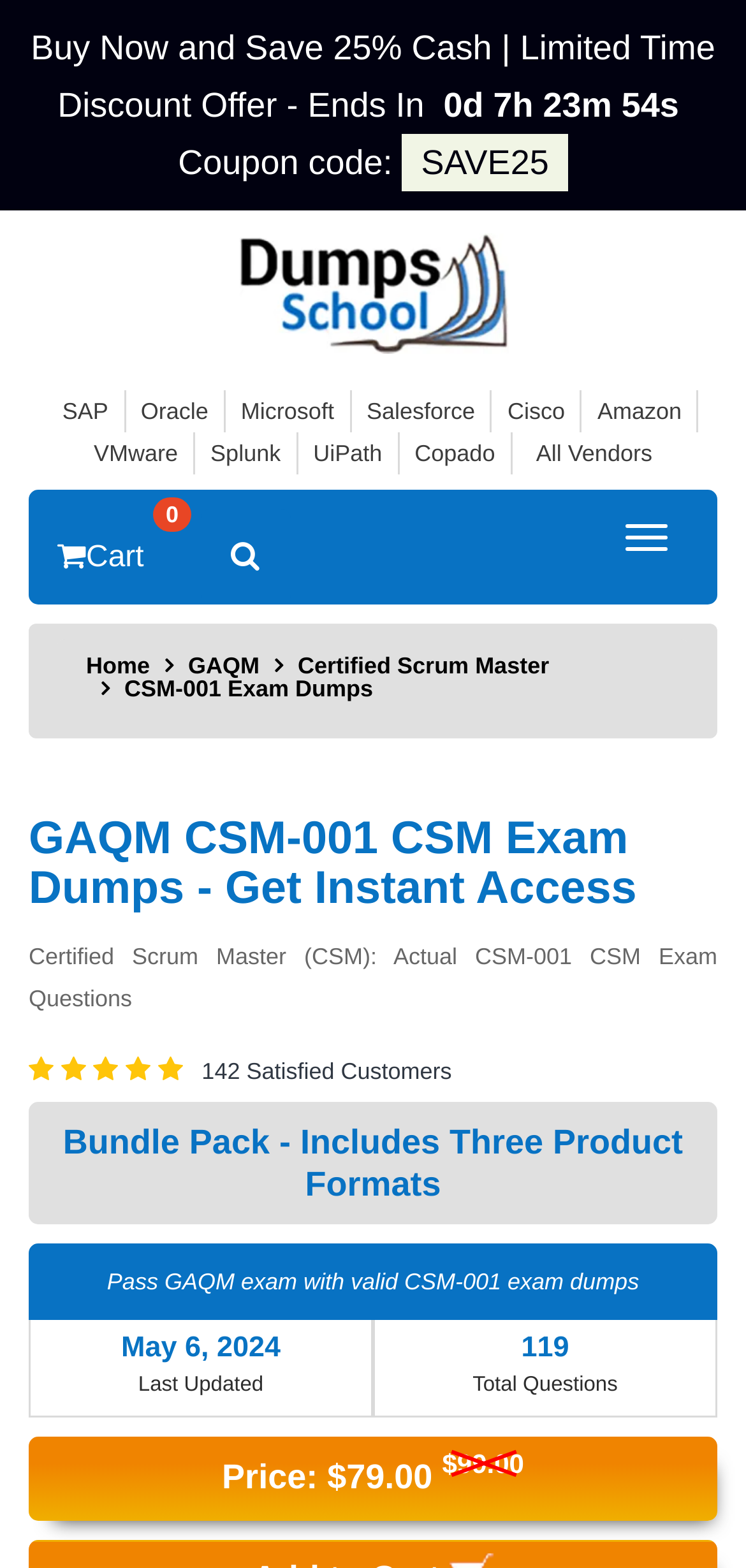Could you provide the bounding box coordinates for the portion of the screen to click to complete this instruction: "Click the 'GAQM' link"?

[0.252, 0.416, 0.348, 0.433]